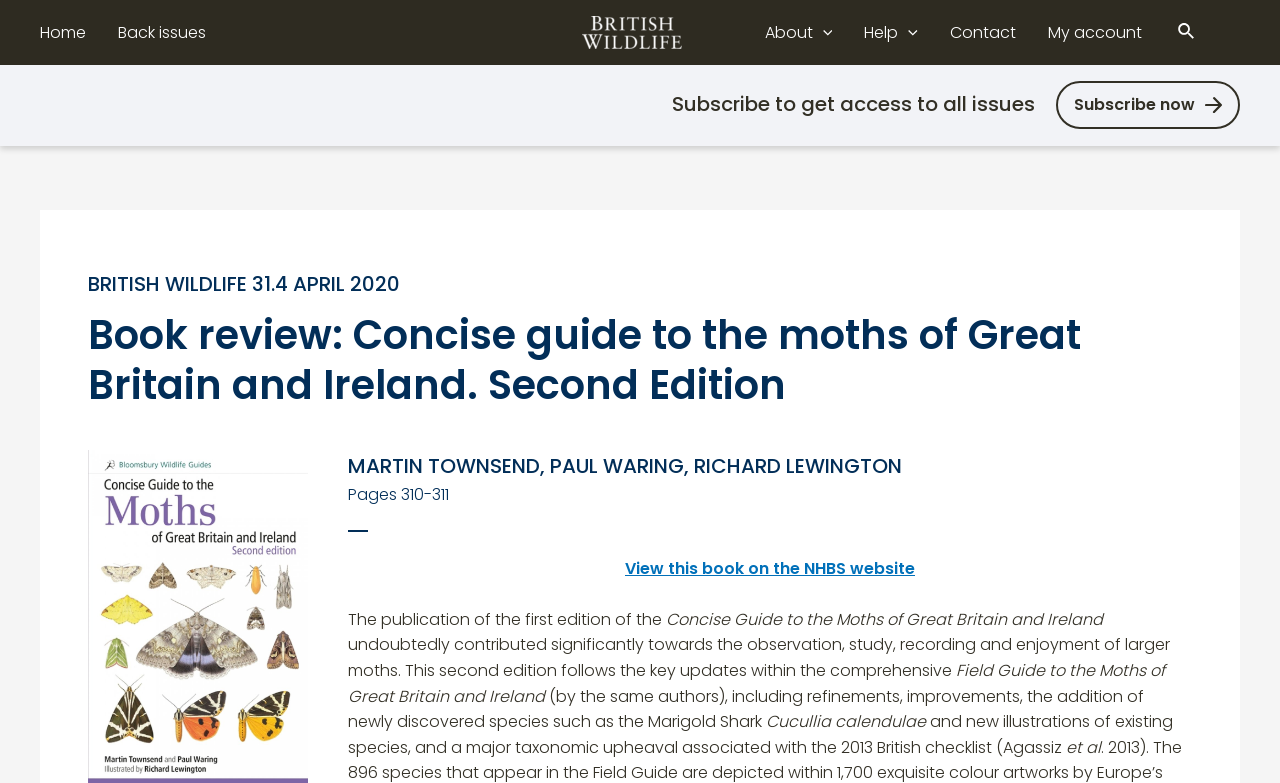Determine the bounding box coordinates of the region I should click to achieve the following instruction: "Click on the Main Menu button". Ensure the bounding box coordinates are four float numbers between 0 and 1, i.e., [left, top, right, bottom].

[0.95, 0.009, 0.969, 0.074]